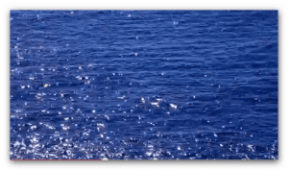Respond concisely with one word or phrase to the following query:
What is the intended use of the image?

WordPress site background